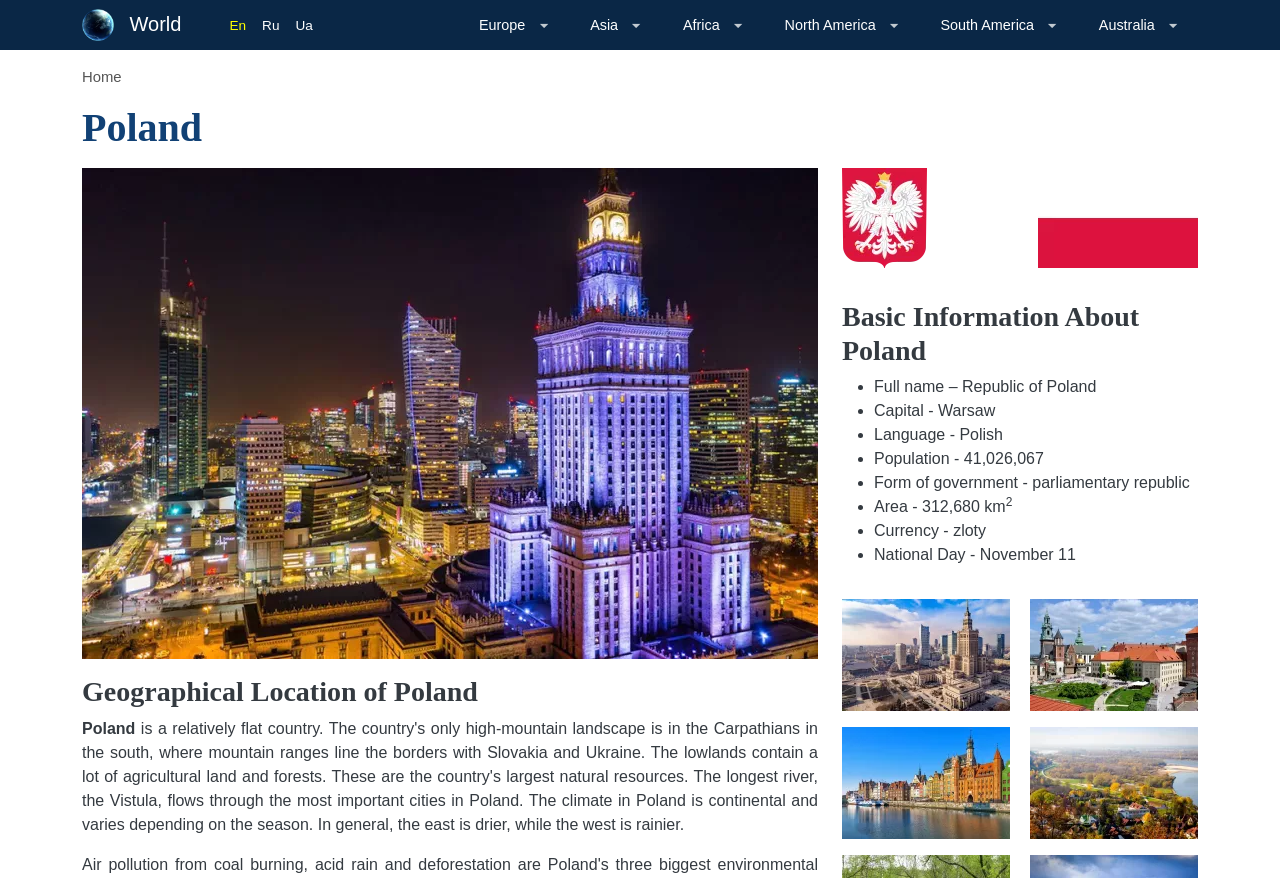Identify the bounding box for the UI element that is described as follows: "Ua".

[0.225, 0.002, 0.251, 0.056]